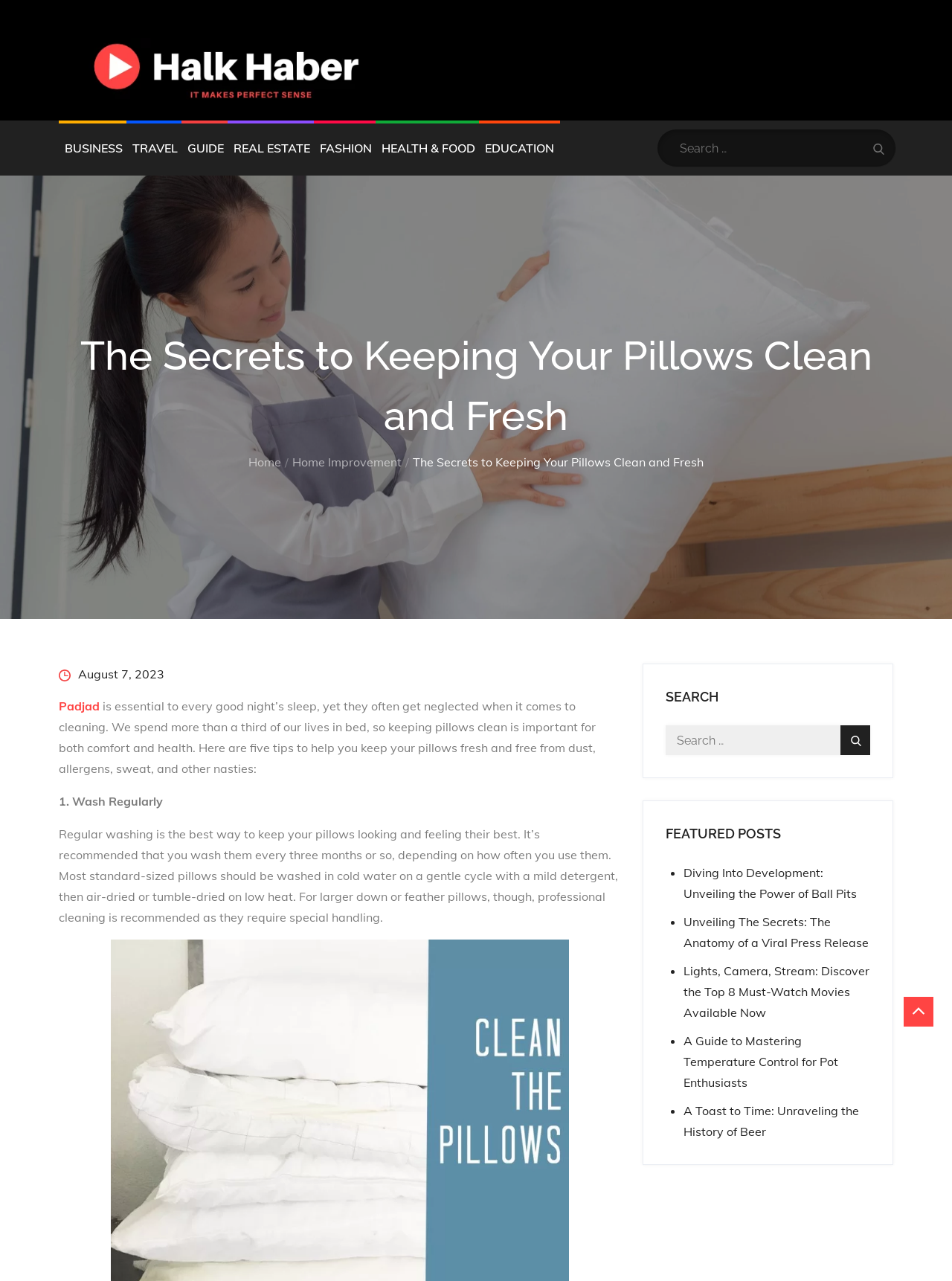Kindly determine the bounding box coordinates for the area that needs to be clicked to execute this instruction: "Read the featured post about ball pits".

[0.718, 0.675, 0.9, 0.703]